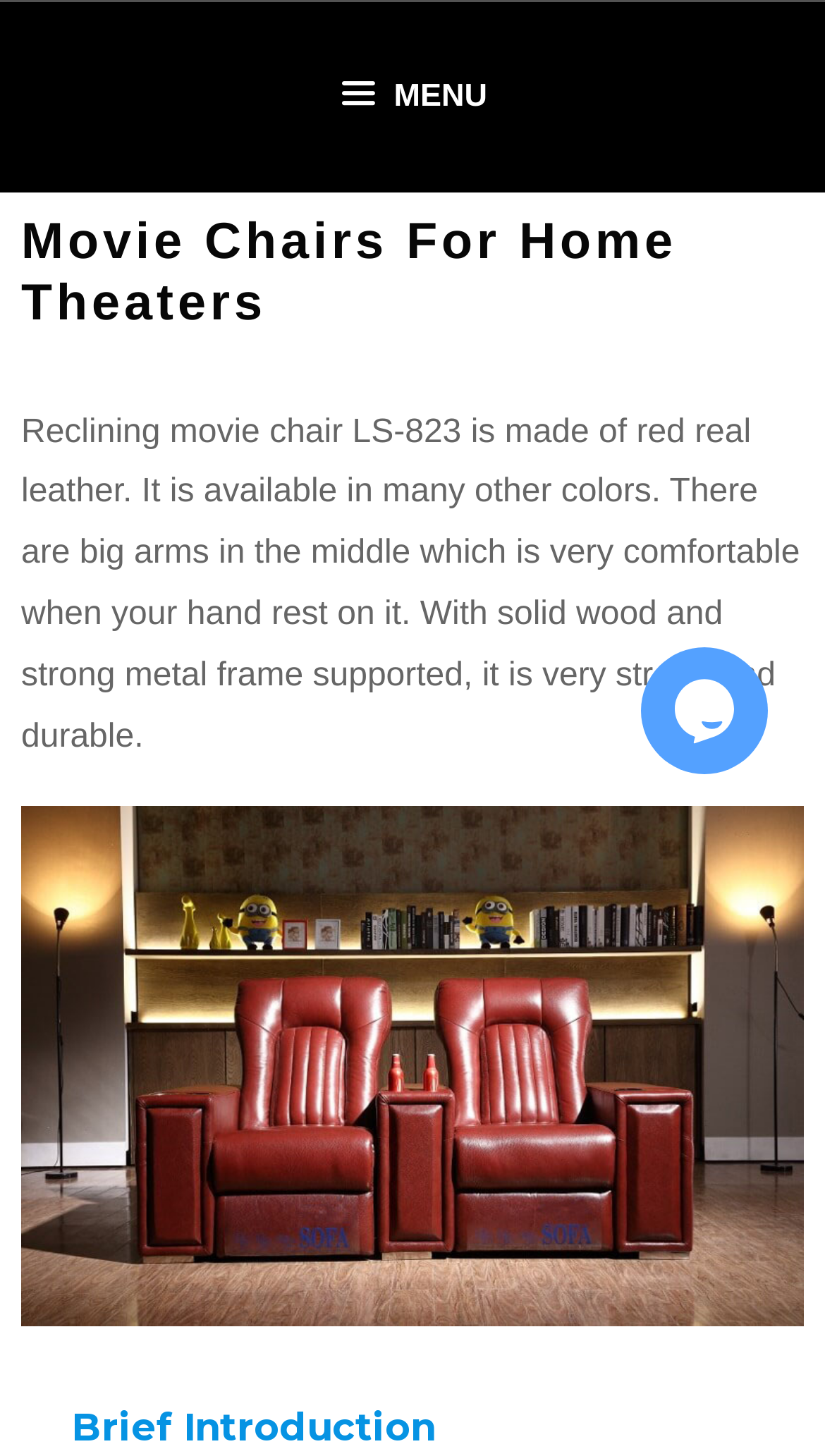What is the frame of the LS-823 chair made of?
Can you provide a detailed and comprehensive answer to the question?

The answer can be found in the StaticText element which describes the LS-823 chair, stating that it is 'supported by solid wood and strong metal frame'.